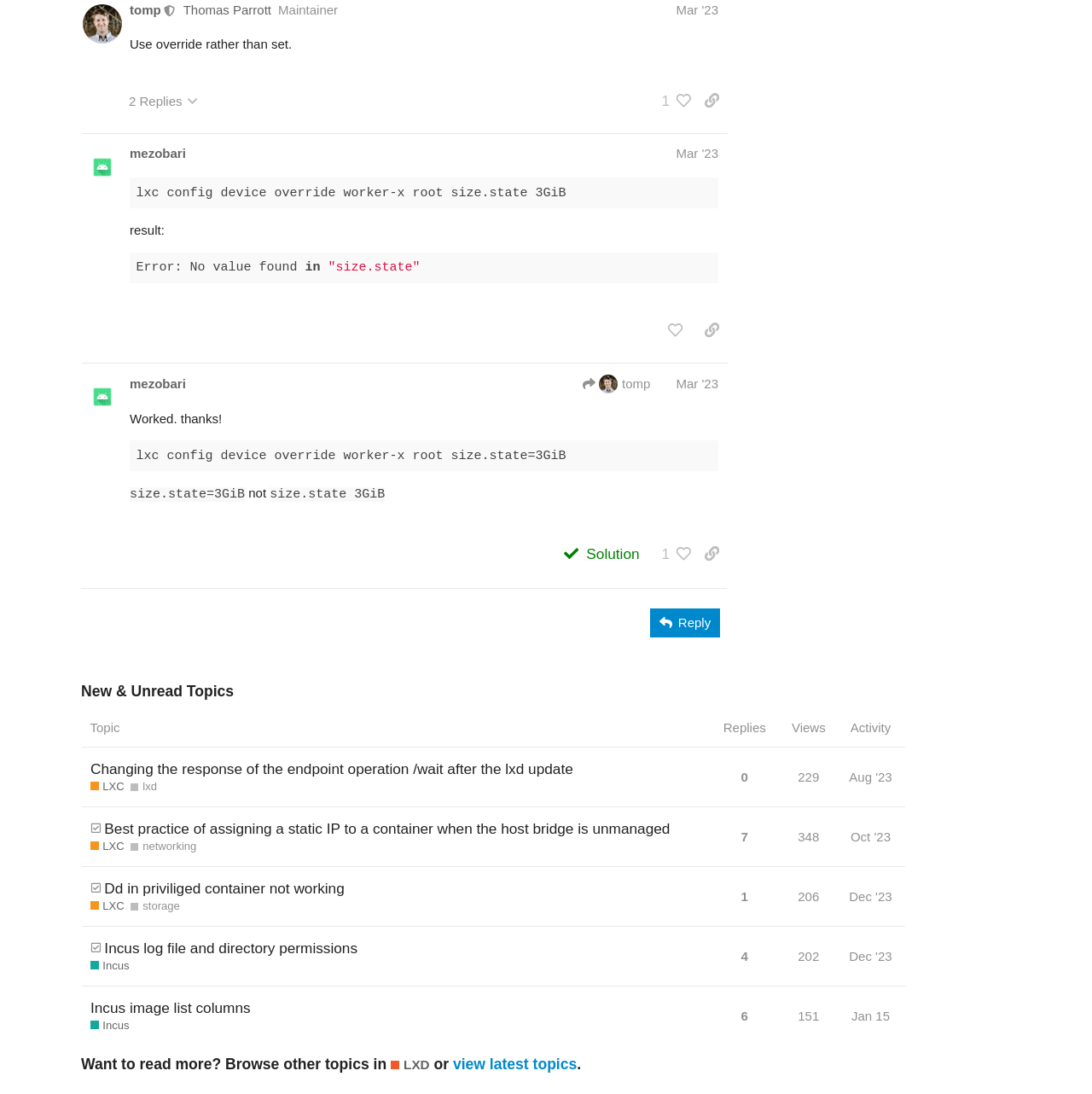Provide the bounding box for the UI element matching this description: "Jan 15".

[0.776, 0.91, 0.819, 0.947]